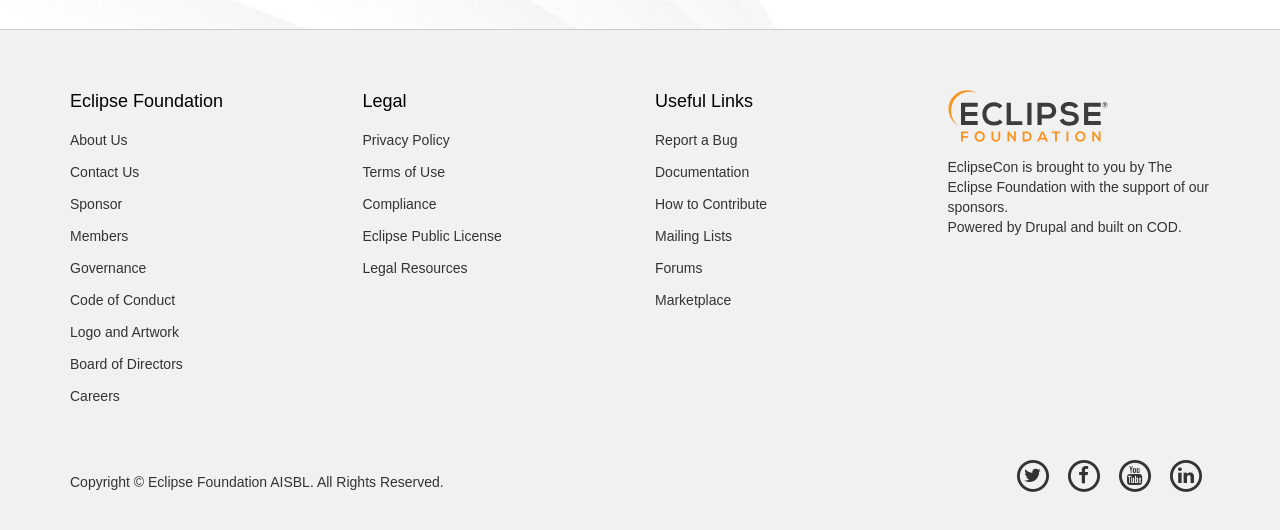Please find the bounding box for the UI element described by: "Privacy Policy".

None